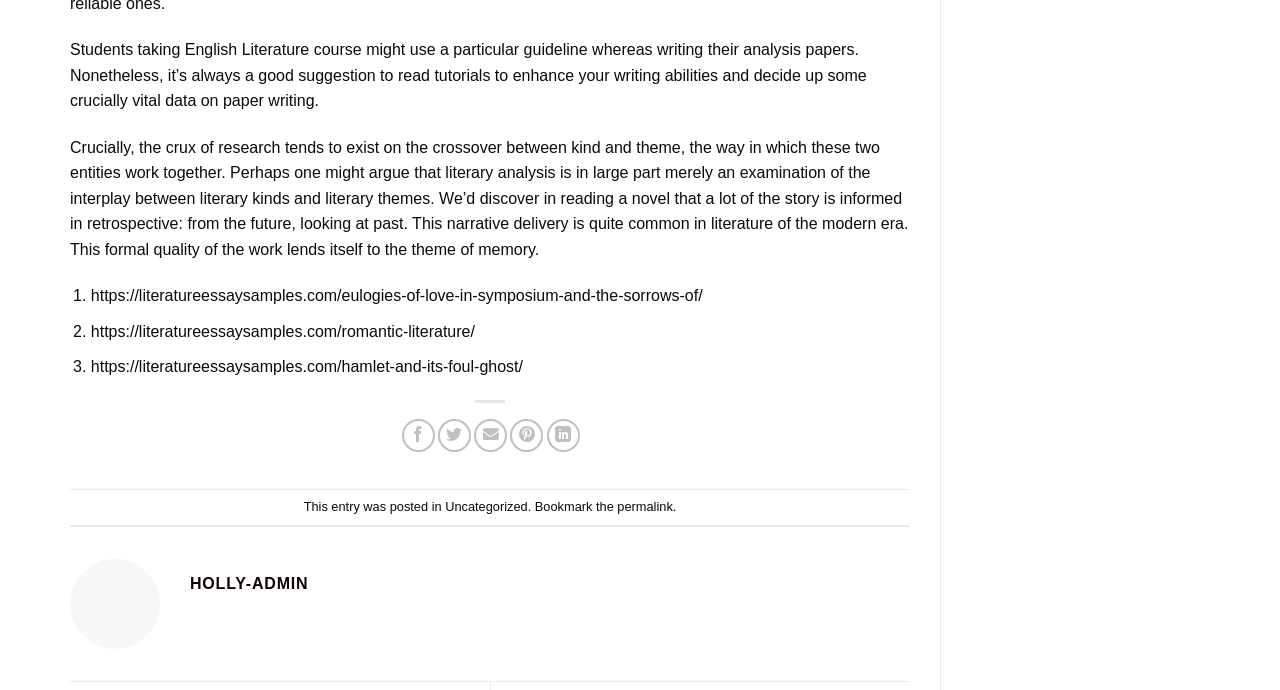What is the topic of the first paragraph?
Based on the image, answer the question with as much detail as possible.

The first paragraph starts with 'Students taking English Literature course might use a particular guideline...' which indicates that the topic of the paragraph is related to English Literature course.